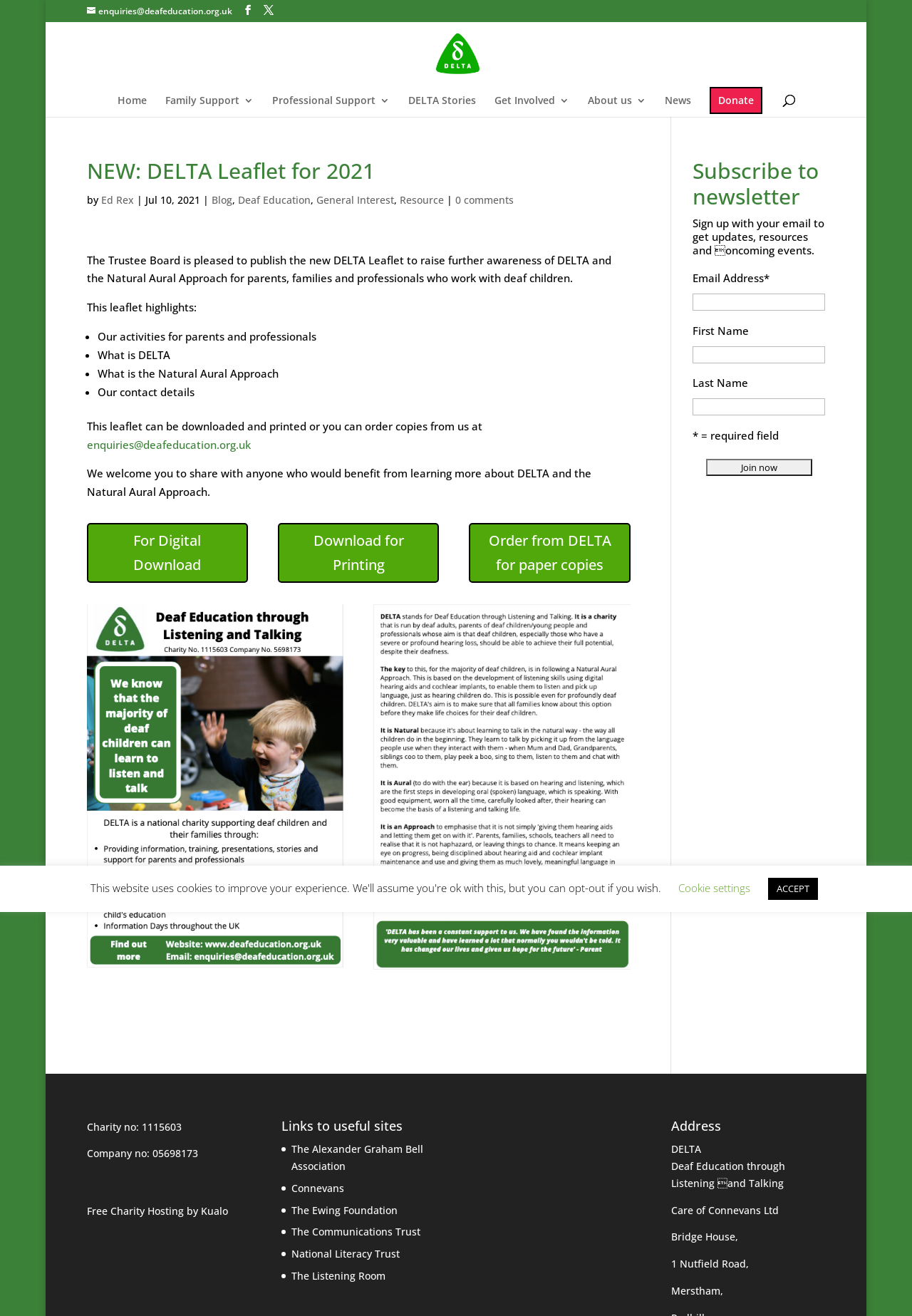Can you pinpoint the bounding box coordinates for the clickable element required for this instruction: "Search for something"? The coordinates should be four float numbers between 0 and 1, i.e., [left, top, right, bottom].

[0.153, 0.016, 0.882, 0.017]